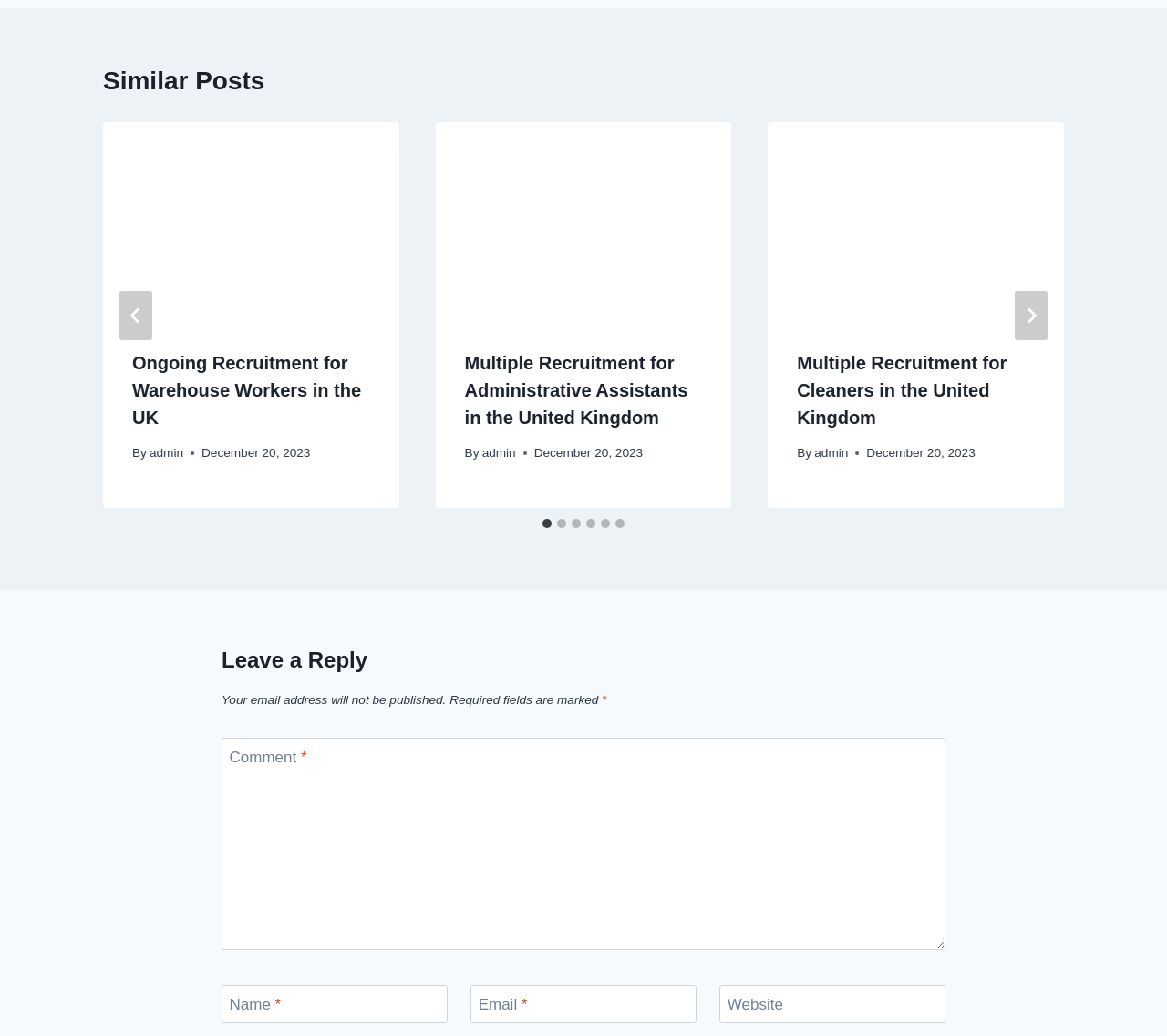What is the purpose of the 'Go to last slide' button?
Please give a well-detailed answer to the question.

The 'Go to last slide' button is located at the top of the webpage, and its bounding box coordinates are [0.102, 0.281, 0.13, 0.328]. Its function is to navigate the user to the last slide of the posts, which is a common feature in sliders or carousels.